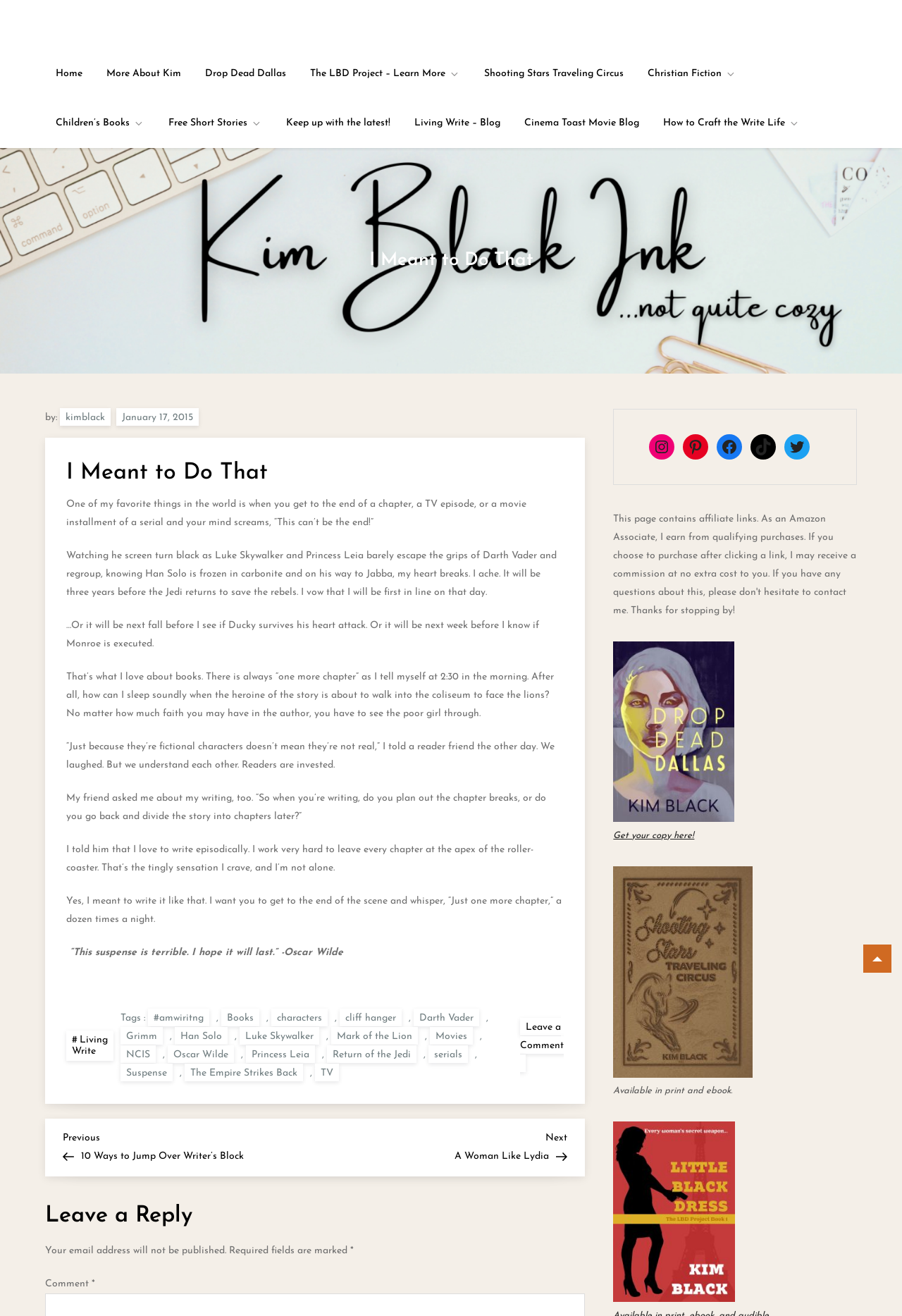What is the name of the character frozen in carbonite?
Look at the screenshot and respond with one word or a short phrase.

Han Solo